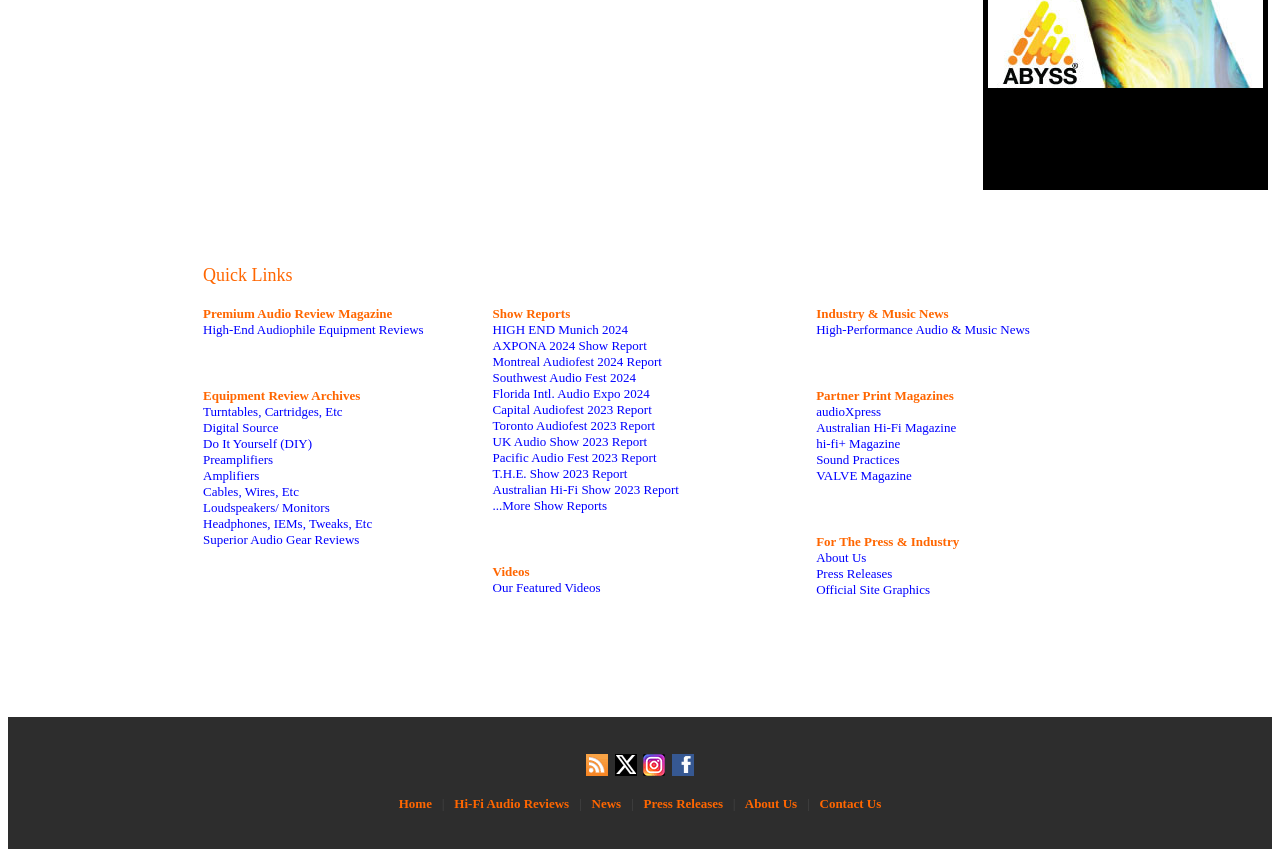Please indicate the bounding box coordinates for the clickable area to complete the following task: "Click on High-End Audiophile Equipment Reviews". The coordinates should be specified as four float numbers between 0 and 1, i.e., [left, top, right, bottom].

[0.159, 0.379, 0.331, 0.397]